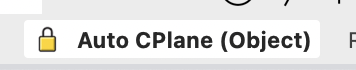Give a one-word or one-phrase response to the question: 
What is the purpose of the text?

Provide visual feedback